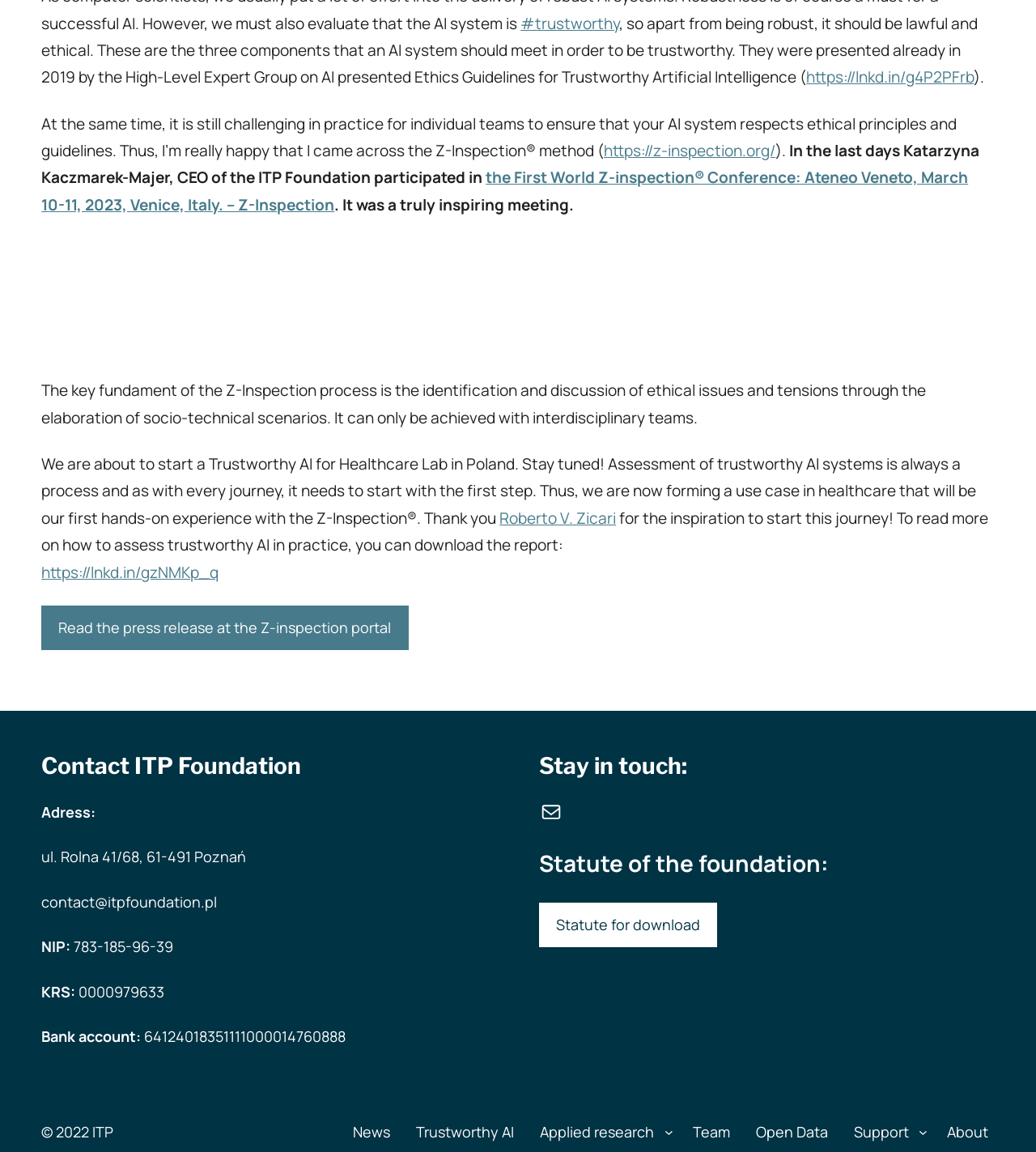What is the name of the person who inspired the start of the Trustworthy AI for Healthcare Lab in Poland?
Using the screenshot, give a one-word or short phrase answer.

Roberto V. Zicari